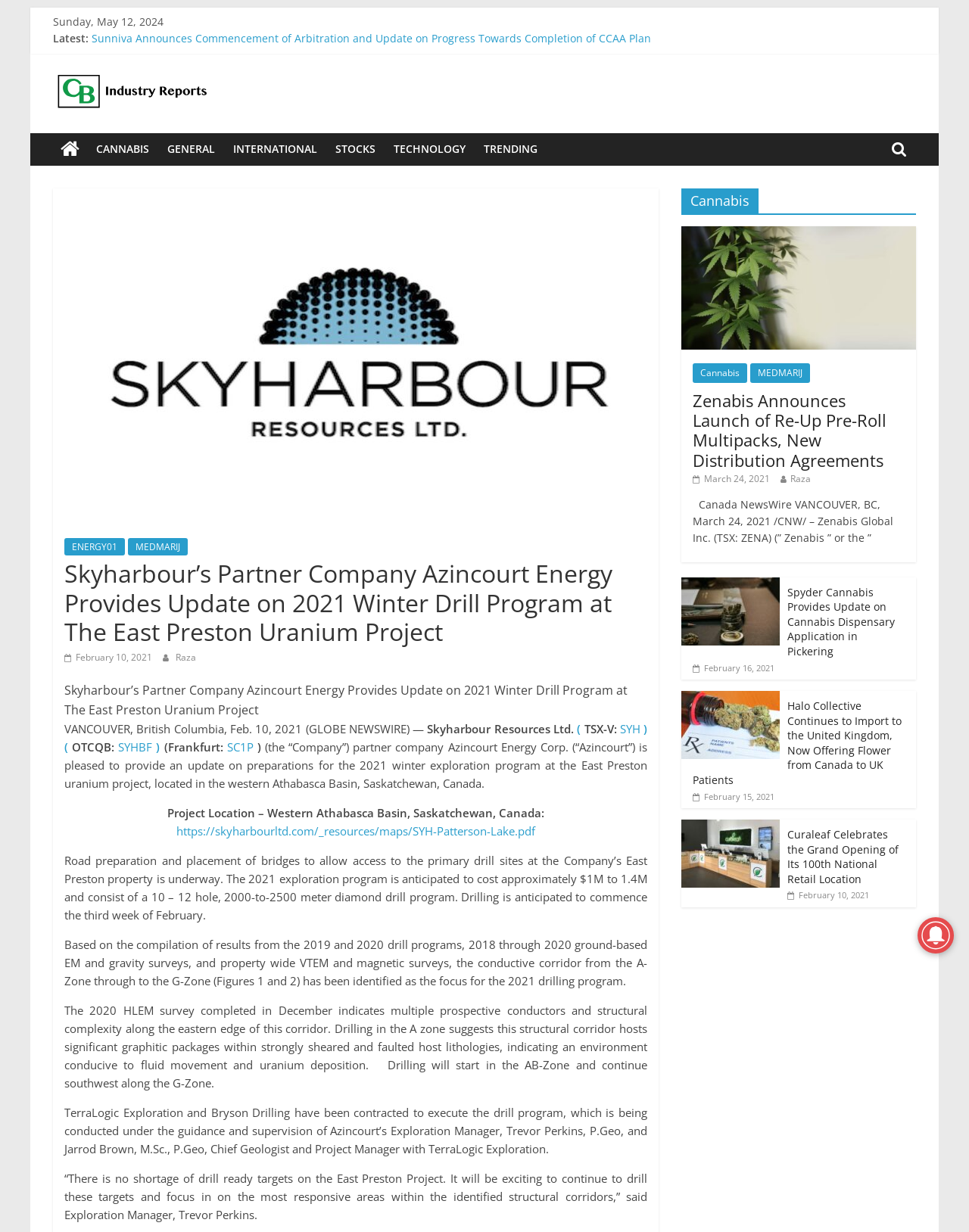Use a single word or phrase to answer the question:
What is the company mentioned in the first news?

Azincourt Energy Corp.